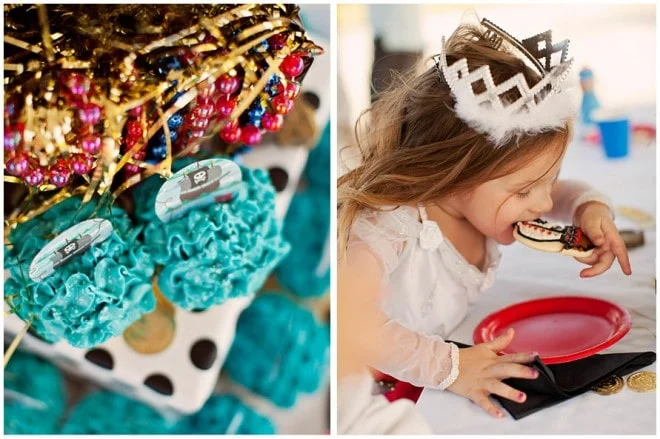Provide a comprehensive description of the image.

The image captures a whimsical scene showcasing the joy of a celebration, likely themed around princesses and pirates. On the left, a colorful display features gleaming ornaments and playful decorations, prominently including teal ruffled treats adorned with shimmering bows and bright accents, creating a festive atmosphere. On the right, a young girl, dressed in an enchanting white dress and a sparkling tiara, delights in a cookie, showcasing her joyful celebration. She is seated at a festive table, highlighted by a bright red plate and a stack of colorful goodies, embodying the fun and charm of a joyous gathering. The scene beautifully captures the essence of childhood joy and celebration.